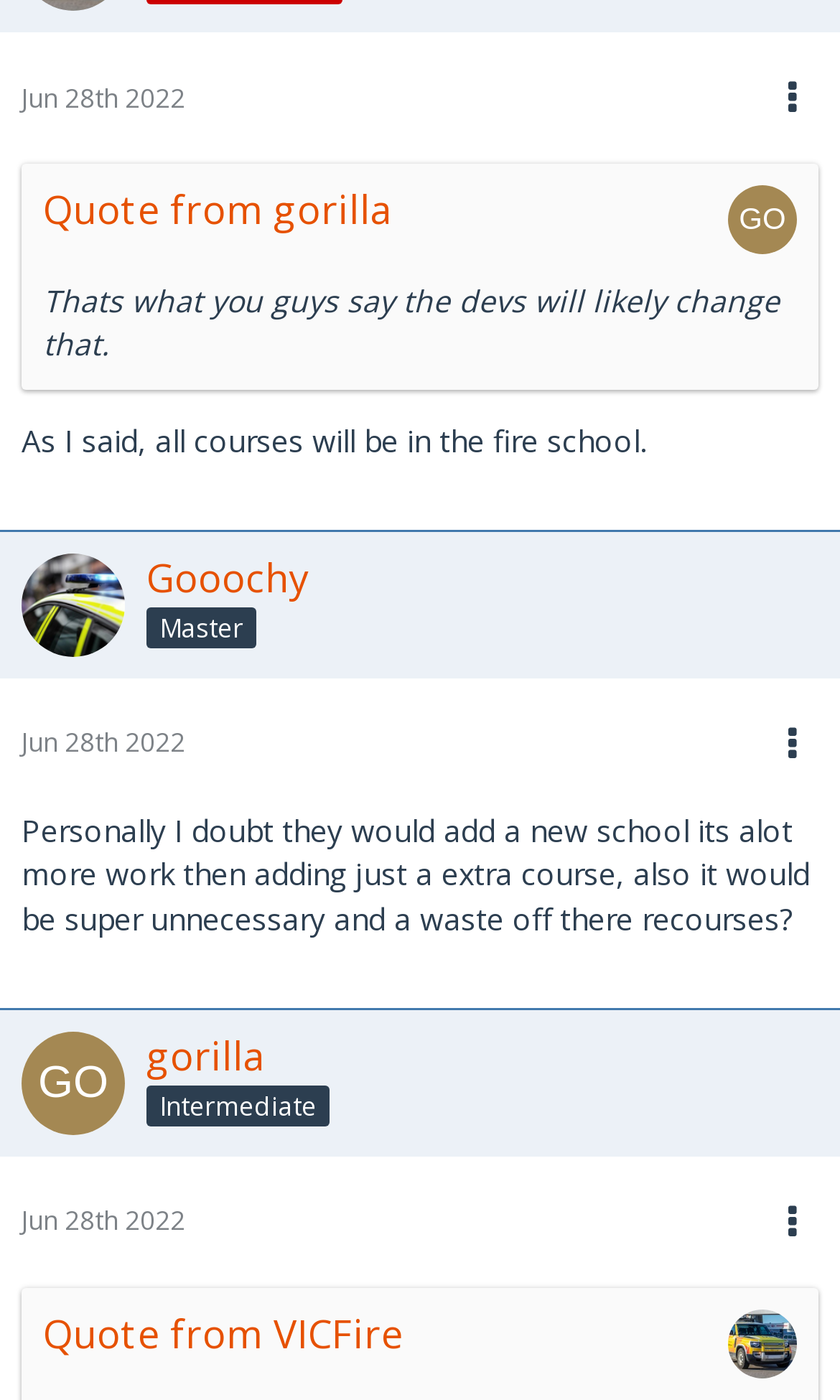Give a concise answer using one word or a phrase to the following question:
What is the username of the user who posted the first quote?

Gooochy